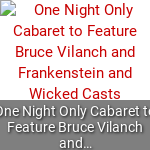Break down the image and describe every detail you can observe.

The image features a promotional banner announcing the "One Night Only Cabaret" event. The vibrant red text captures attention, highlighting the participation of Bruce Vilanch alongside casts from "Frankenstein" and "Wicked." This exciting event promises a unique performance experience, showcasing talent from well-known productions in a lively cabaret setting. The graphic design emphasizes the event's exclusivity, inviting attendees to witness an enchanting night filled with music and entertainment.